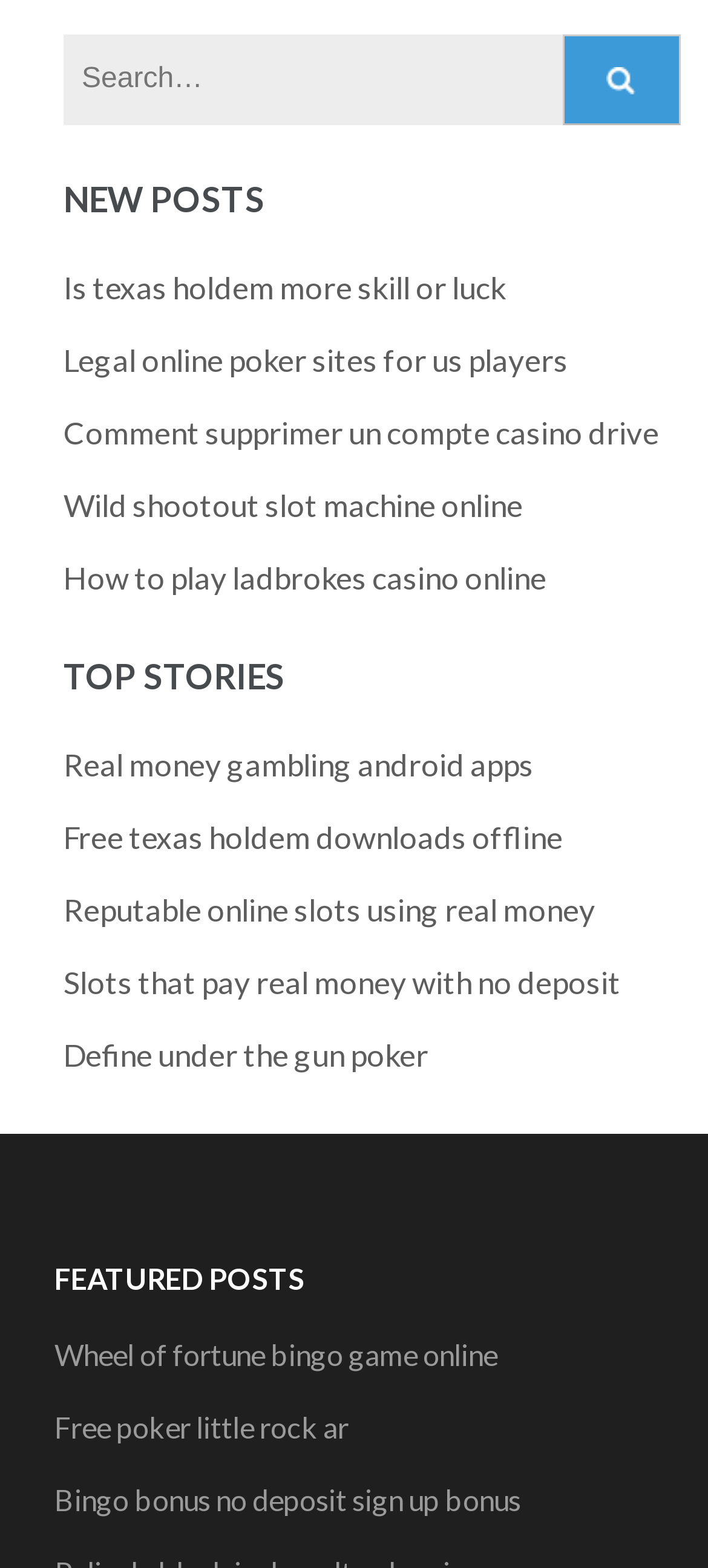Determine the bounding box coordinates of the UI element described below. Use the format (top-left x, top-left y, bottom-right x, bottom-right y) with floating point numbers between 0 and 1: Real money gambling android apps

[0.09, 0.475, 0.754, 0.5]